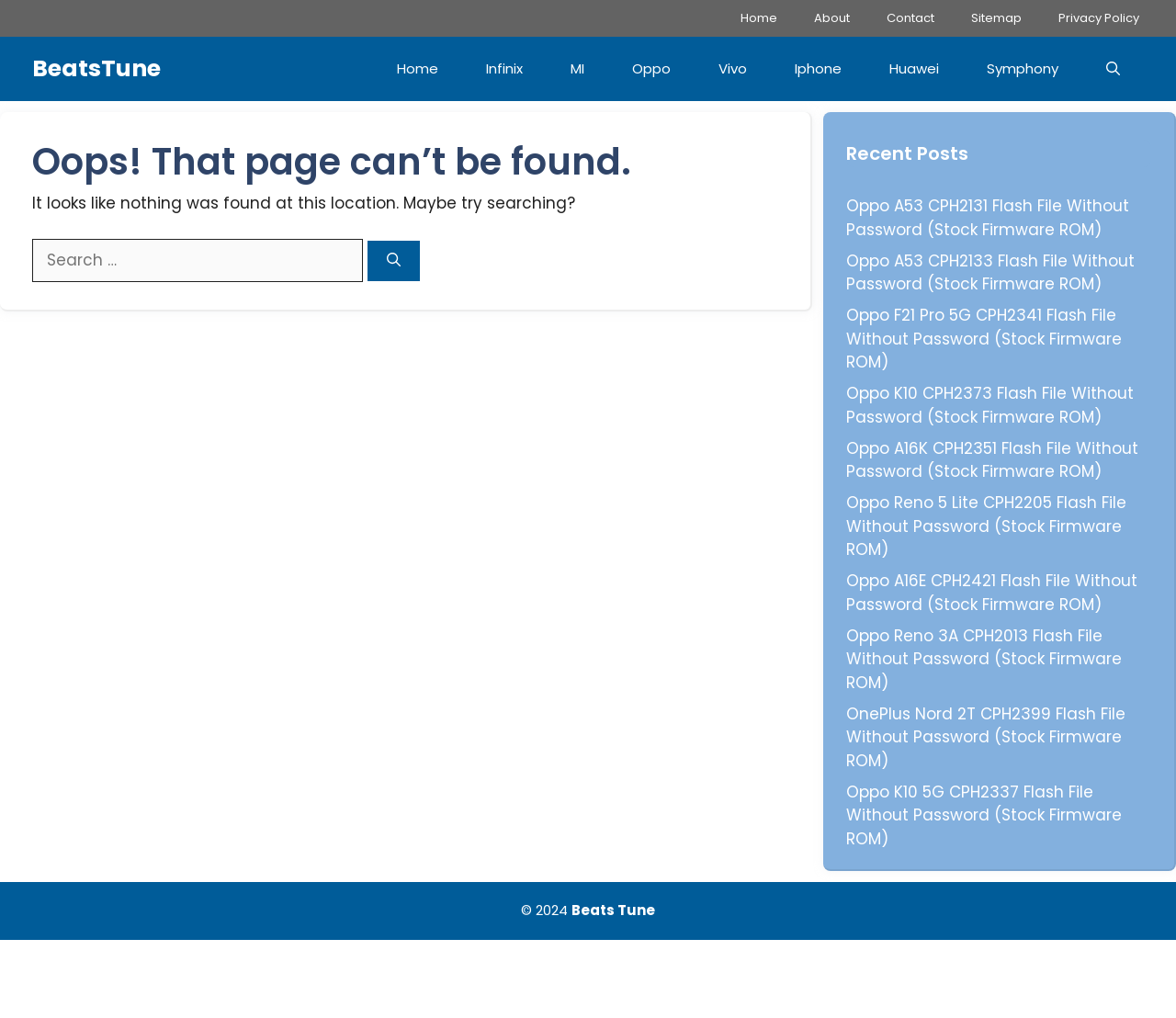Extract the top-level heading from the webpage and provide its text.

Oops! That page can’t be found.